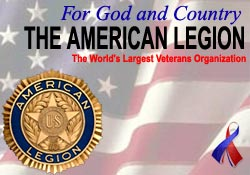Describe every significant element in the image thoroughly.

The image features a bold and patriotic design, prominently displaying the emblem of "The American Legion," the world's largest veterans organization. The emblem, encircled by a star and a golden border, showcases the words "AMERICAN" and "US," symbolizing national pride and service. 

Above the emblem, the phrase "For God and Country" is inscribed in a vibrant blue font, emphasizing the values upheld by the Legion. In the lower part of the image, the text states "The World's Largest Veterans Organization," highlighting its significance and reach. Behind the emblem, a flowing American flag provides a backdrop, enhancing the overall patriotic theme with its red, white, and blue colors. A ribbon in the corner adds a subtle touch of honor and remembrance, reinforcing the message of support for veterans and their sacrifices.